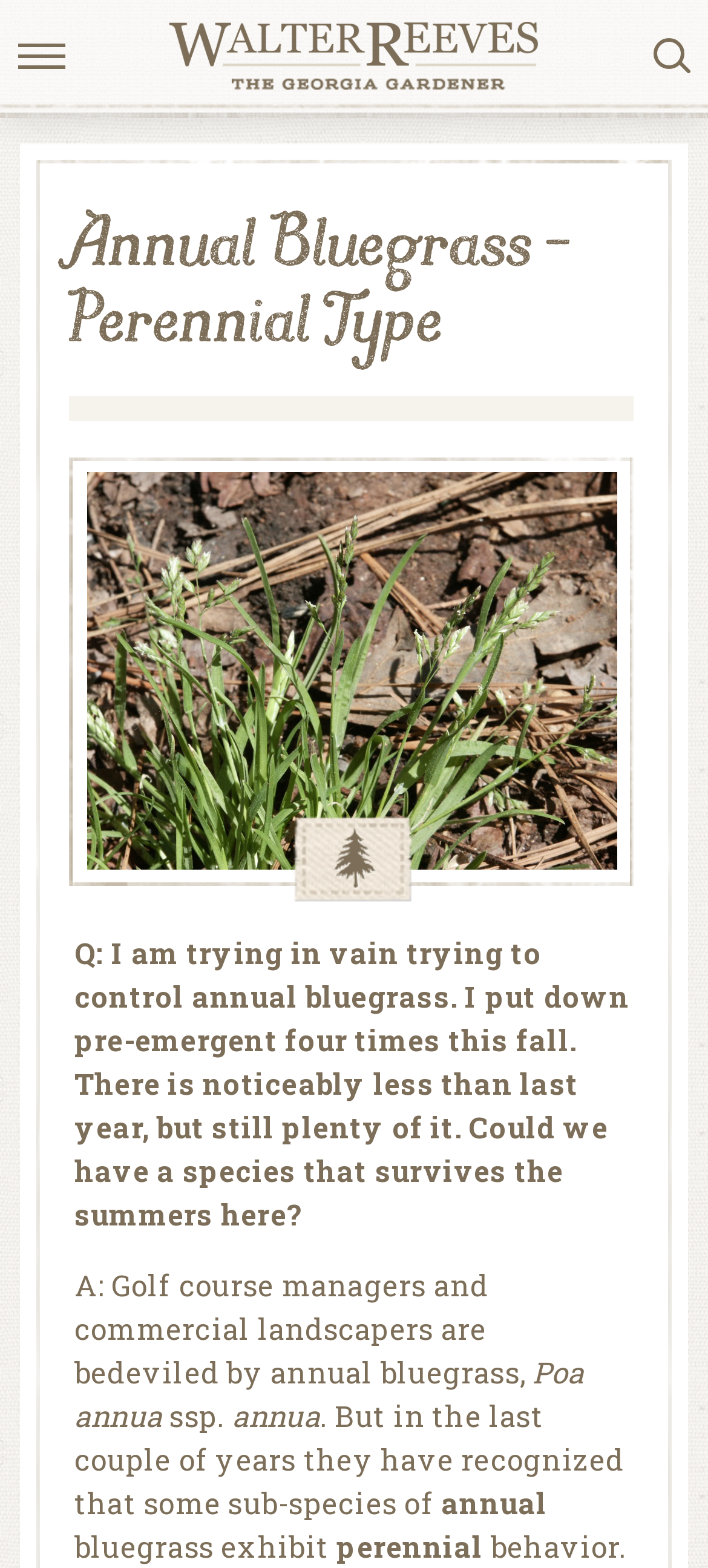Please find and report the primary heading text from the webpage.

Annual Bluegrass – Perennial Type